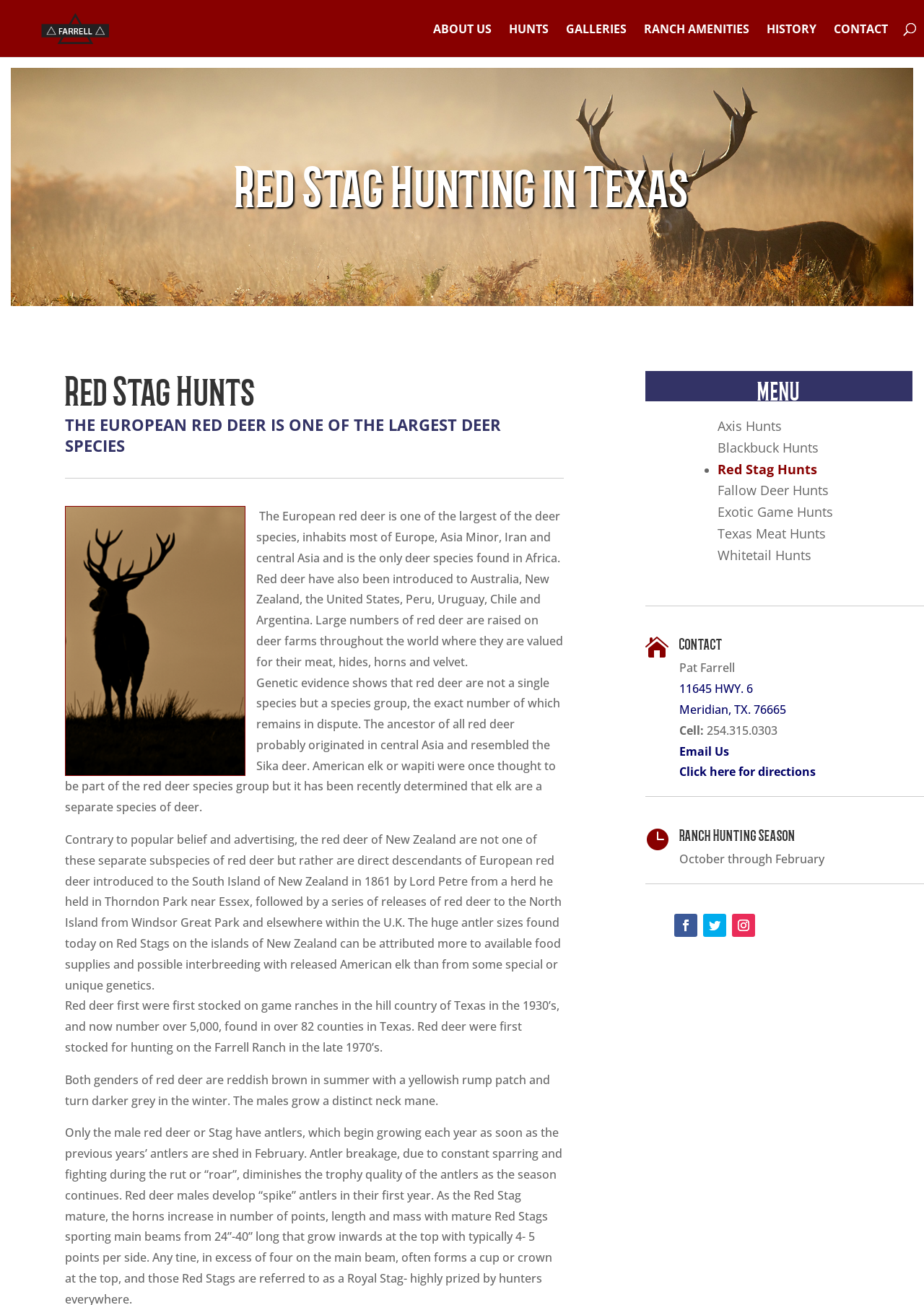Identify the bounding box coordinates of the part that should be clicked to carry out this instruction: "Click on Click here for directions".

[0.735, 0.585, 0.883, 0.598]